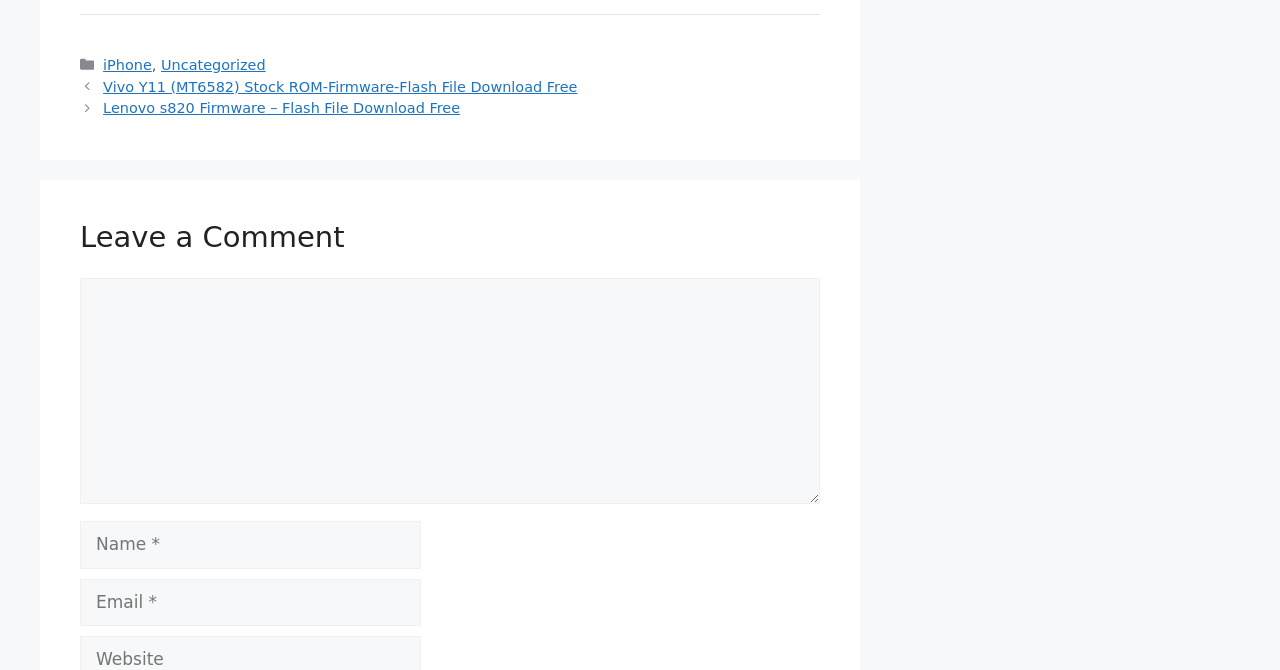Extract the bounding box coordinates for the UI element described by the text: "parent_node: Comment name="comment"". The coordinates should be in the form of [left, top, right, bottom] with values between 0 and 1.

[0.062, 0.415, 0.641, 0.752]